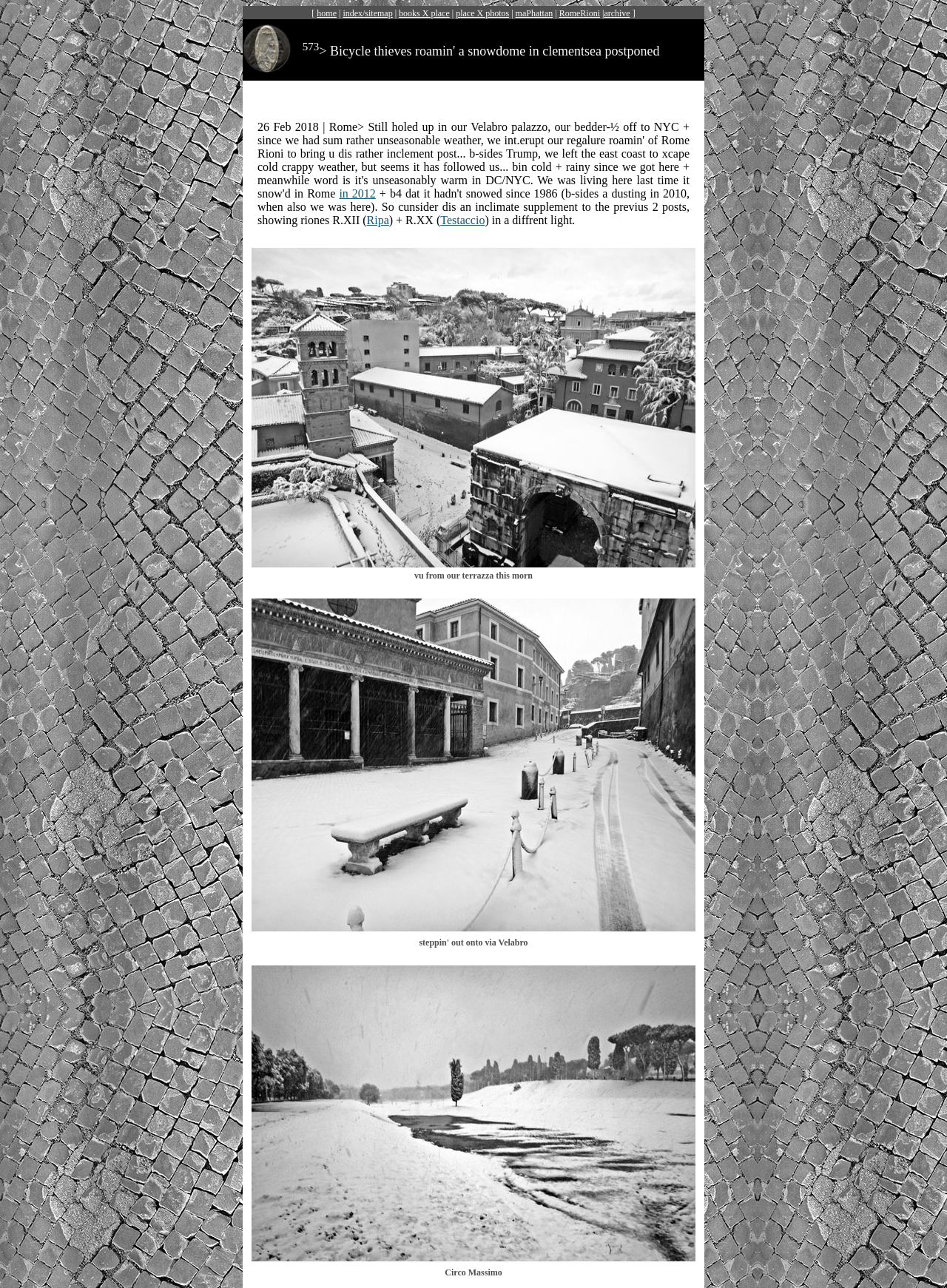What is the separator character between links in the top navigation bar?
From the image, provide a succinct answer in one word or a short phrase.

|